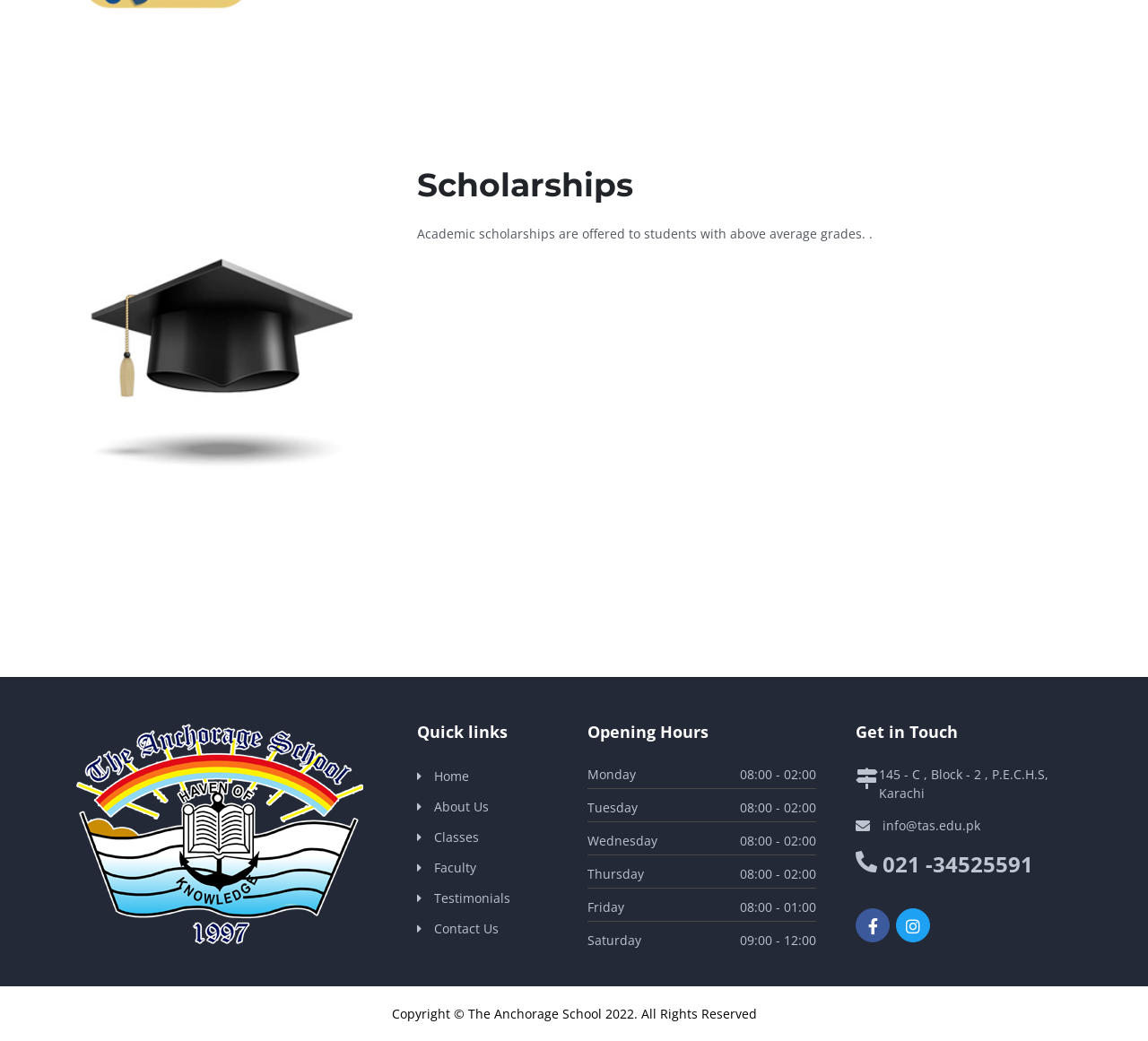Please find and report the bounding box coordinates of the element to click in order to perform the following action: "Call the school". The coordinates should be expressed as four float numbers between 0 and 1, in the format [left, top, right, bottom].

[0.769, 0.815, 0.9, 0.844]